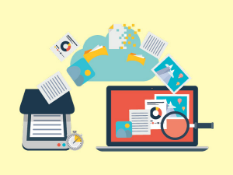What is the purpose of the magnifying glass in the image?
Please provide a comprehensive answer based on the details in the screenshot.

The presence of a magnifying glass in the image highlights the focus on detail and data accuracy, which is integral to the document scanning and OCR services, ensuring that the digitized documents are accurate and reliable.